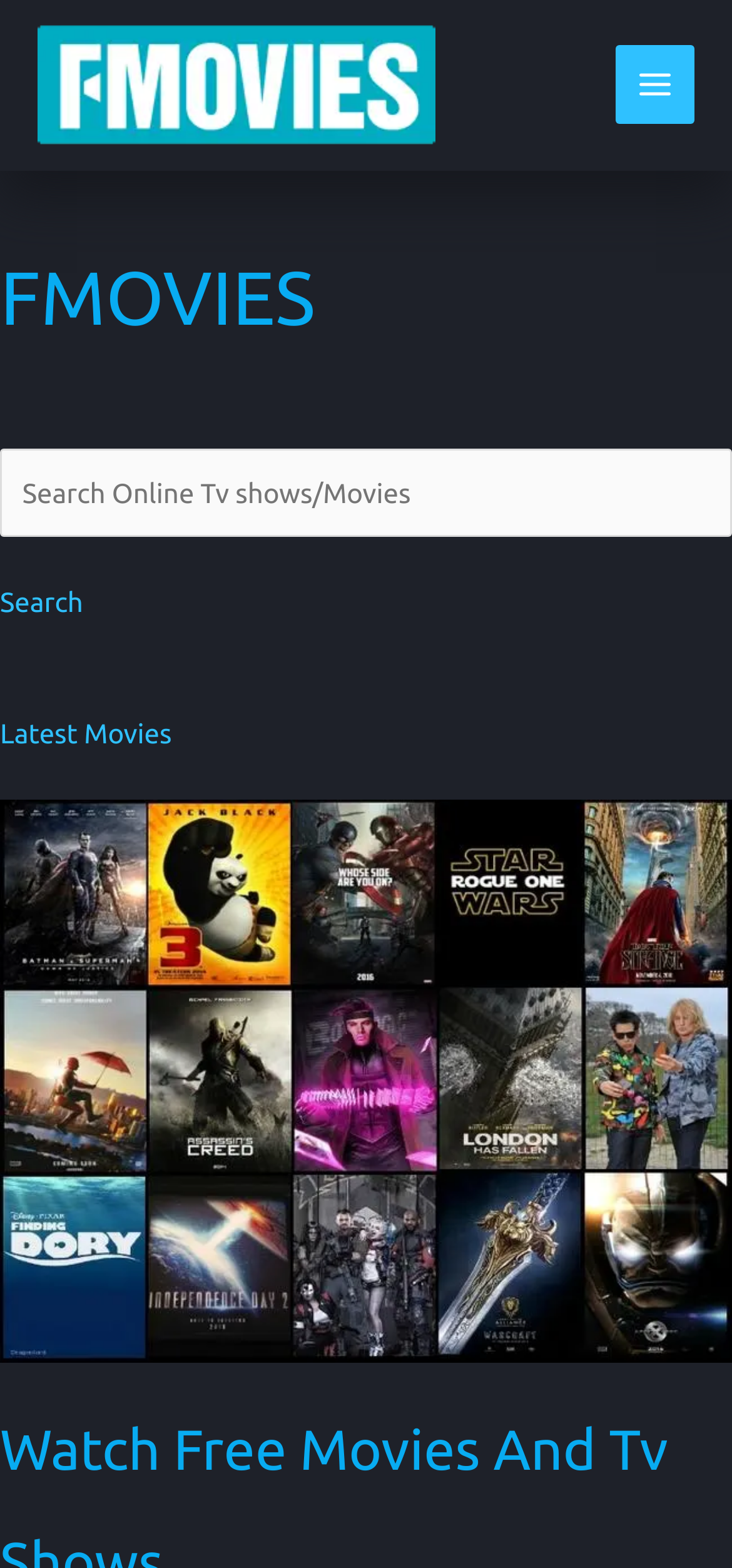Please answer the following question using a single word or phrase: 
What is the purpose of the search box?

Search Online Tv shows/Movies